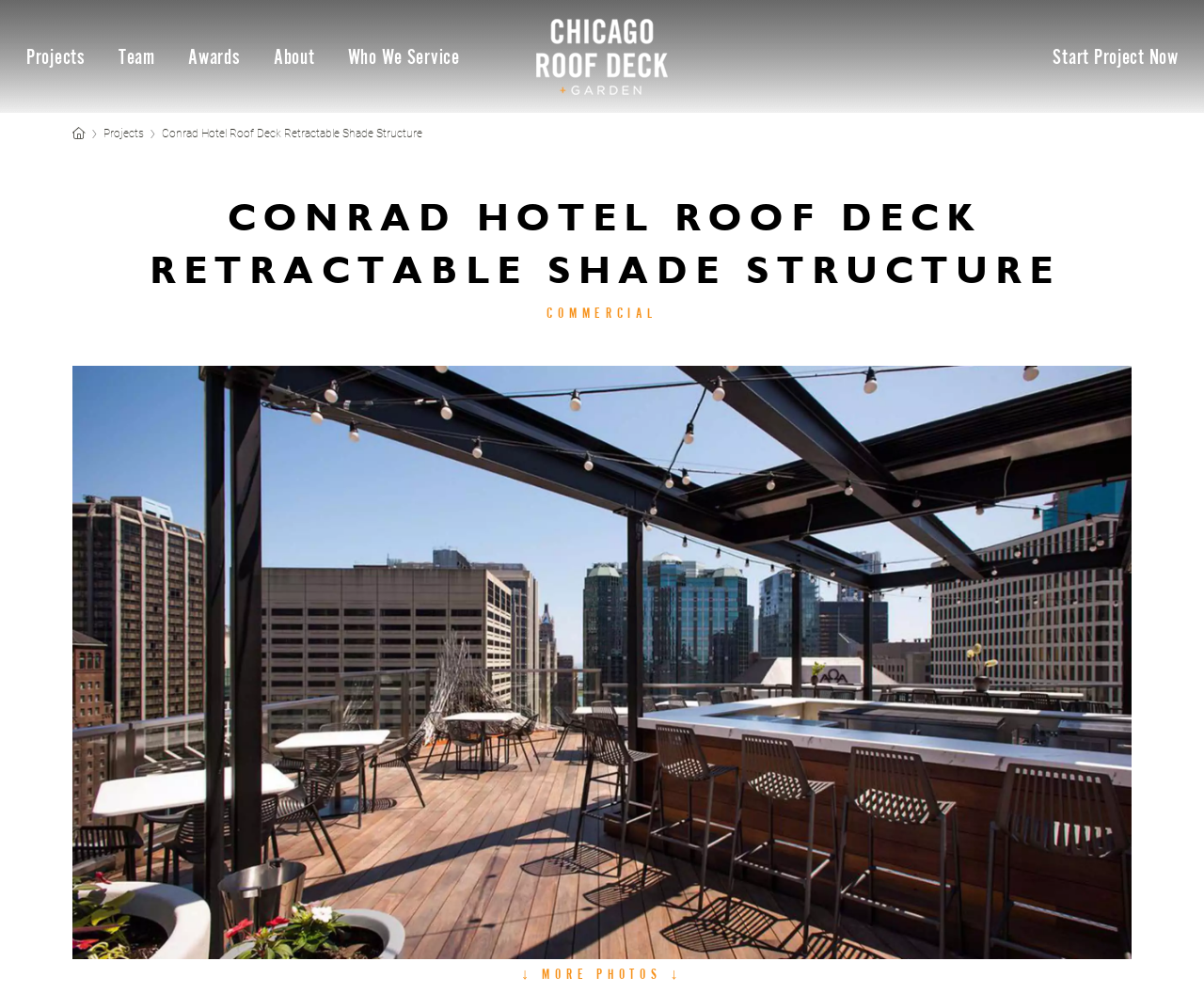What is the purpose of the structure?
Look at the image and answer the question with a single word or phrase.

Provide protection from sun and rain